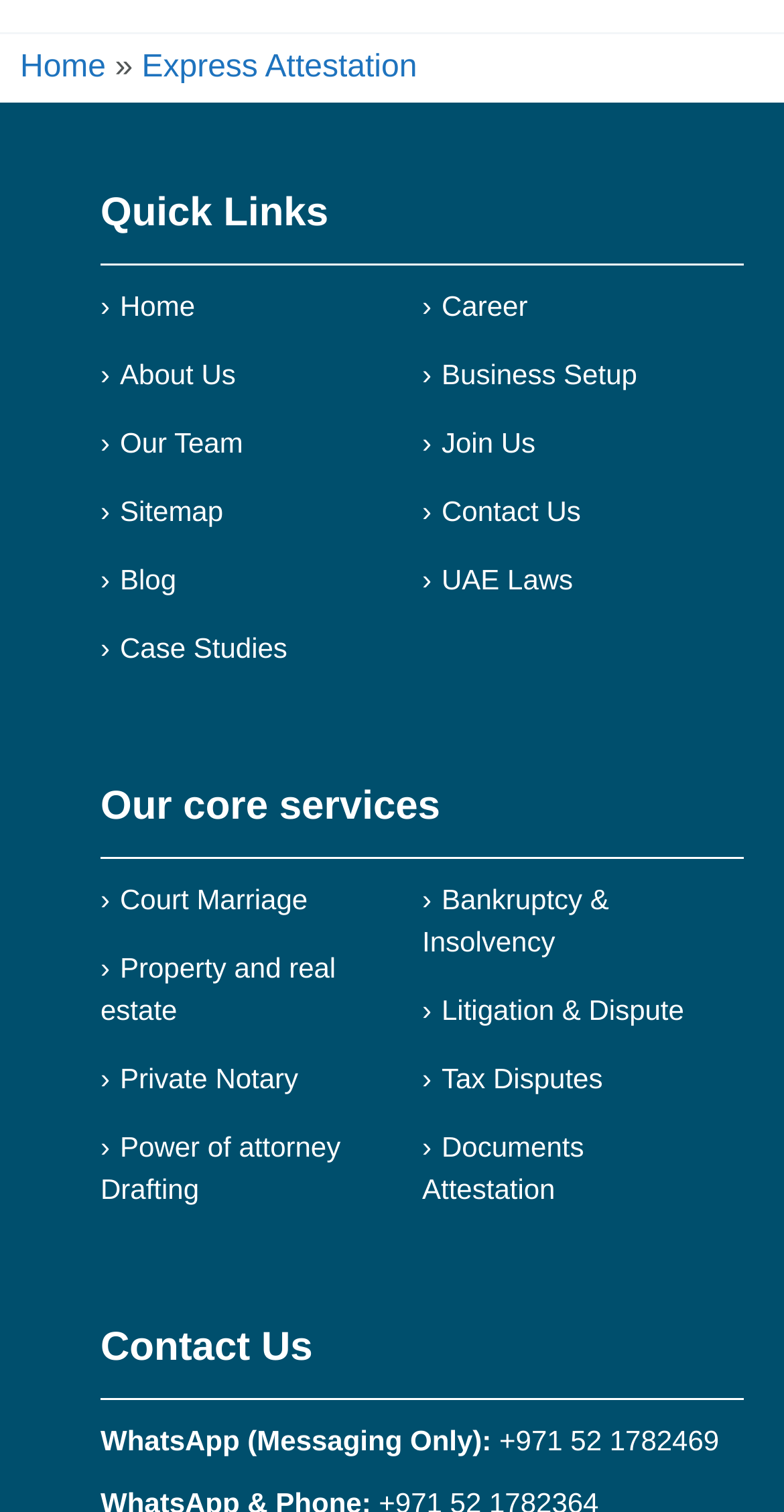How many quick links are there?
Use the image to answer the question with a single word or phrase.

10